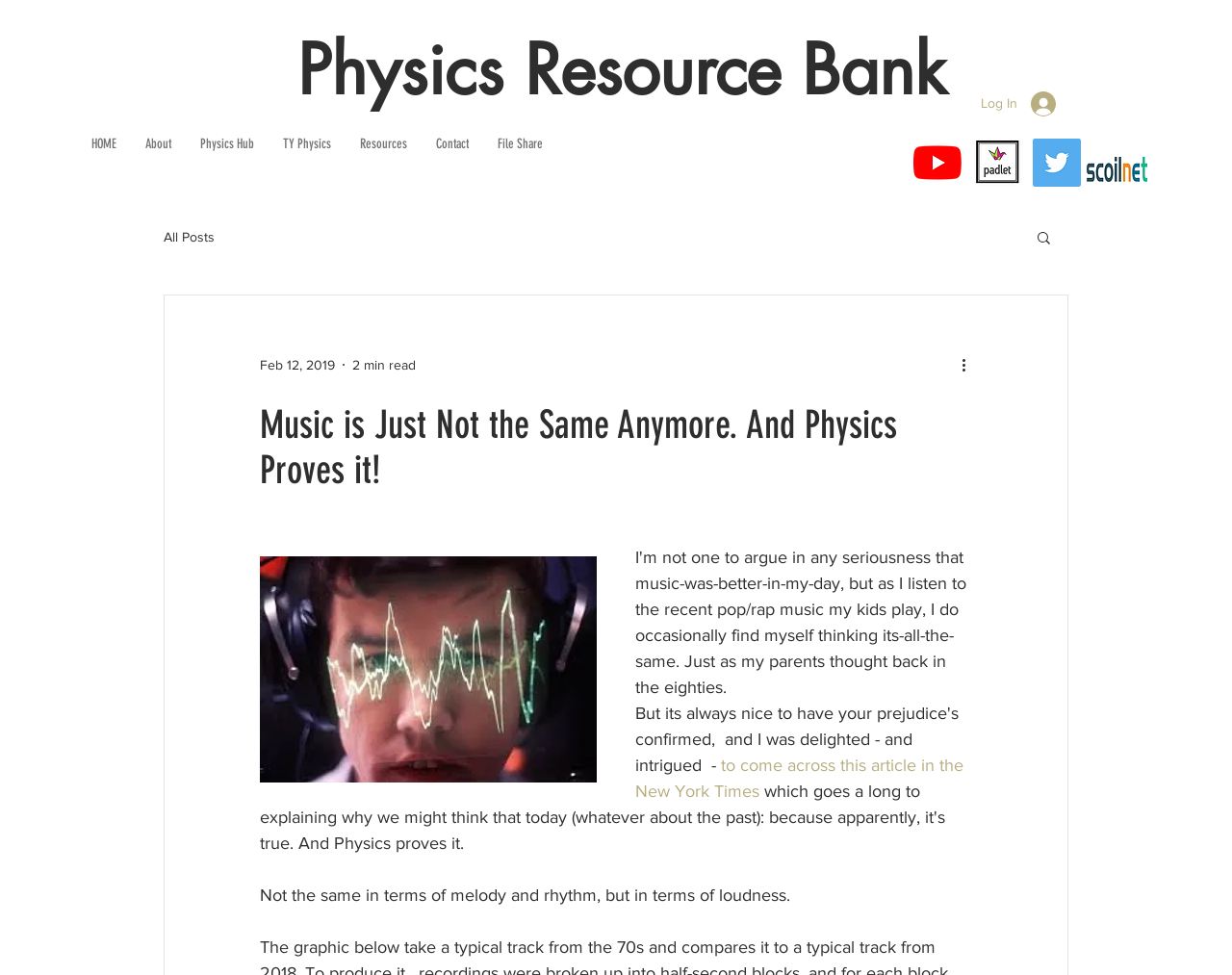From the webpage screenshot, predict the bounding box coordinates (top-left x, top-left y, bottom-right x, bottom-right y) for the UI element described here: aria-label="Twitter Social Icon"

[0.838, 0.142, 0.877, 0.192]